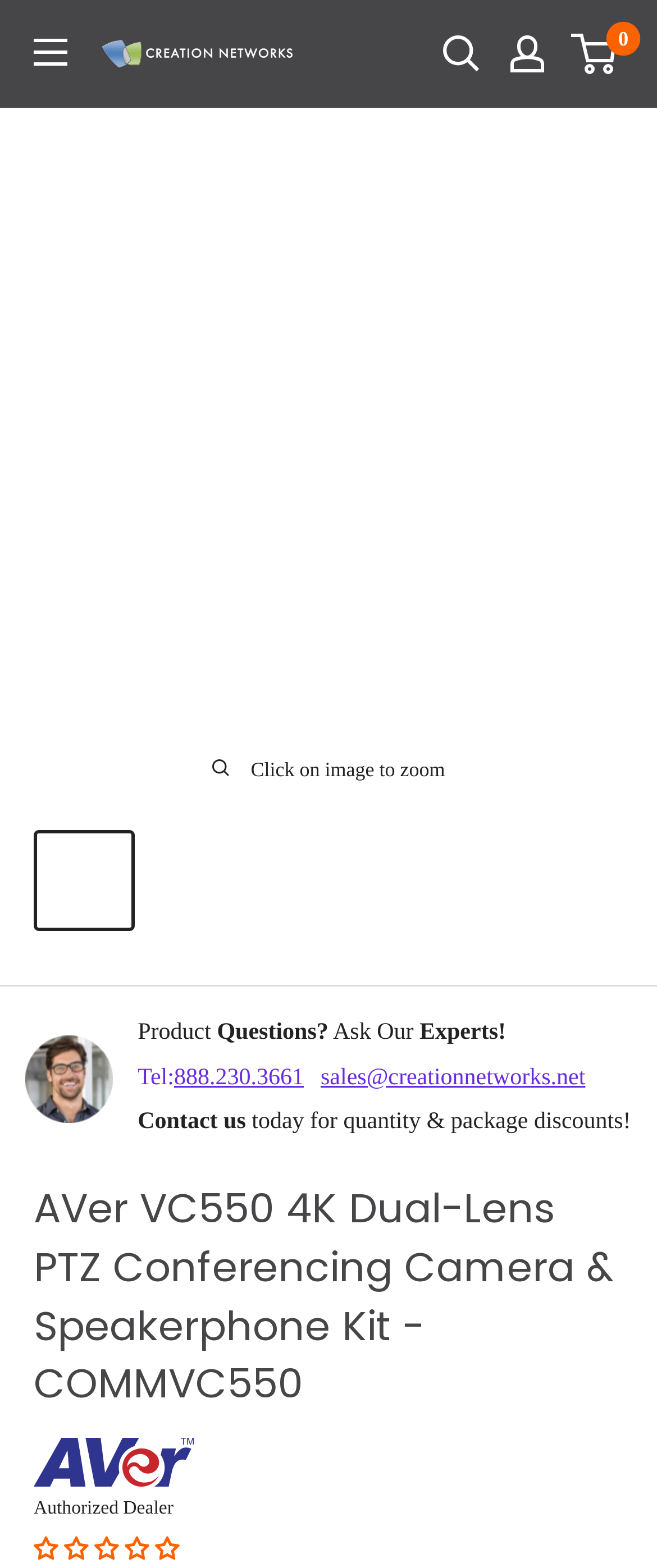Determine the bounding box coordinates of the clickable element to complete this instruction: "Call us". Provide the coordinates in the format of four float numbers between 0 and 1, [left, top, right, bottom].

[0.265, 0.674, 0.462, 0.702]